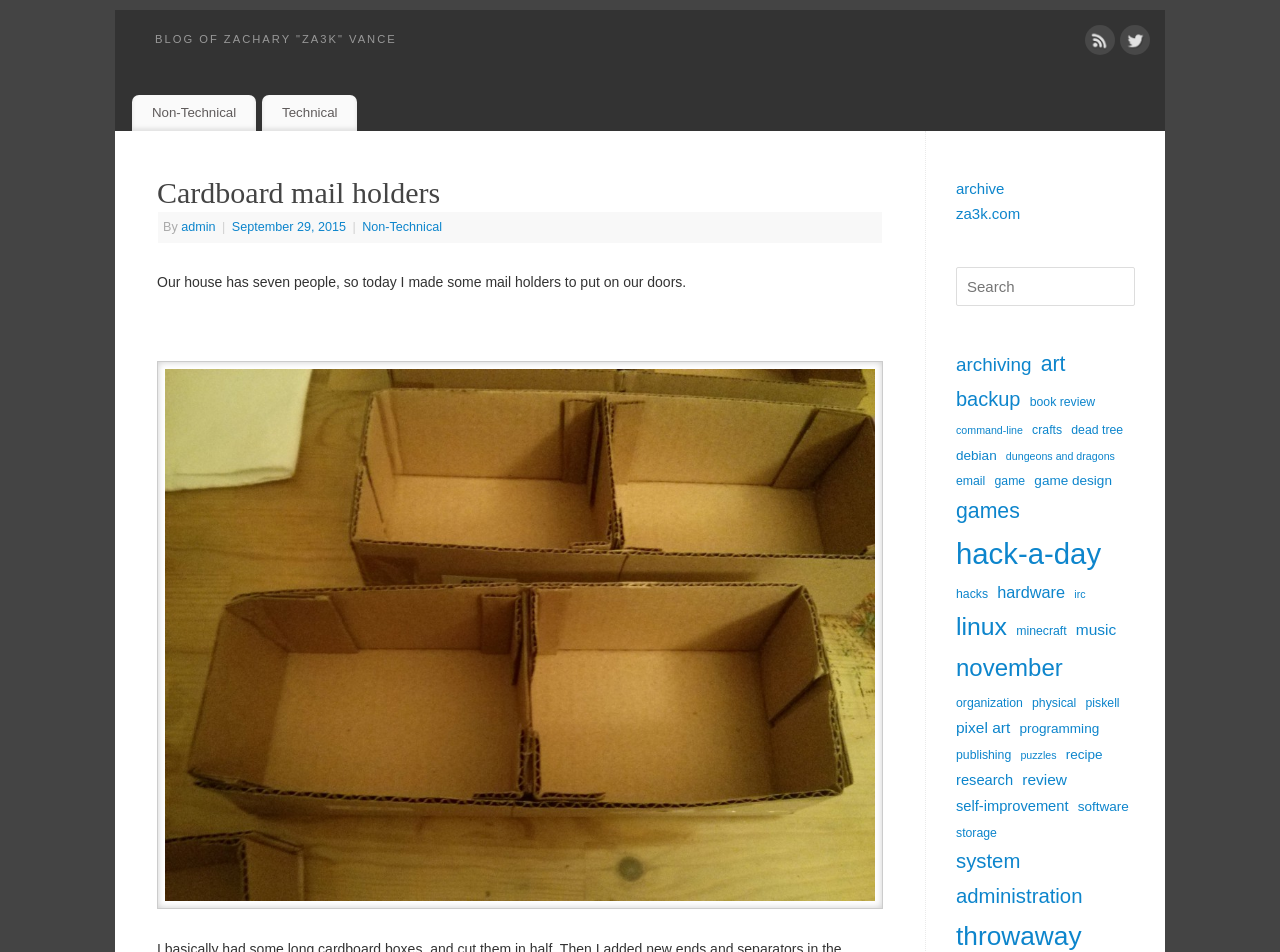What is the title of the blog post?
Could you please answer the question thoroughly and with as much detail as possible?

The title of the blog post can be found in a heading element, which says 'Cardboard mail holders'. This is the main title of the blog post.